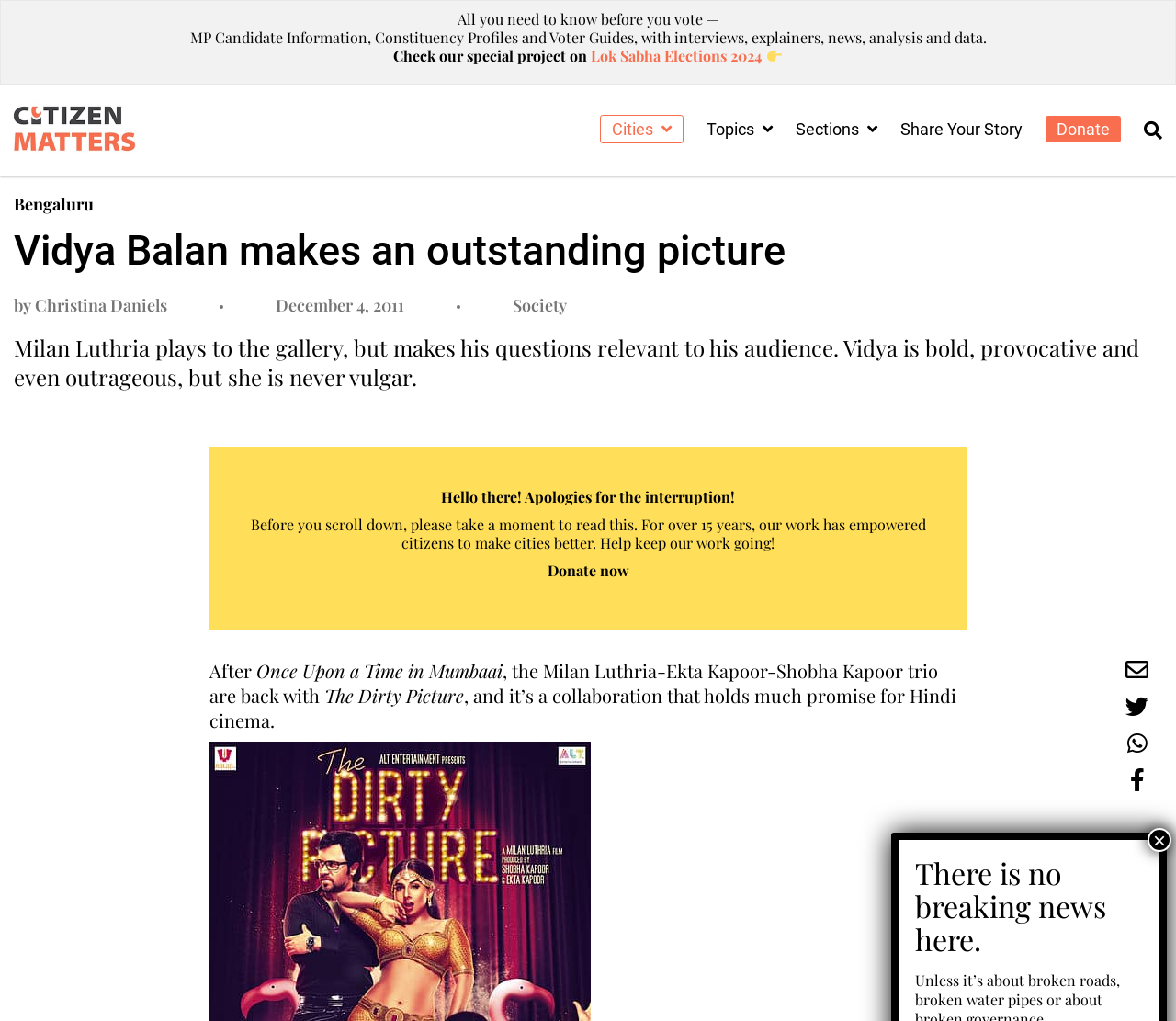Pinpoint the bounding box coordinates of the area that should be clicked to complete the following instruction: "Click the 'Search' button". The coordinates must be given as four float numbers between 0 and 1, i.e., [left, top, right, bottom].

[0.973, 0.117, 0.988, 0.138]